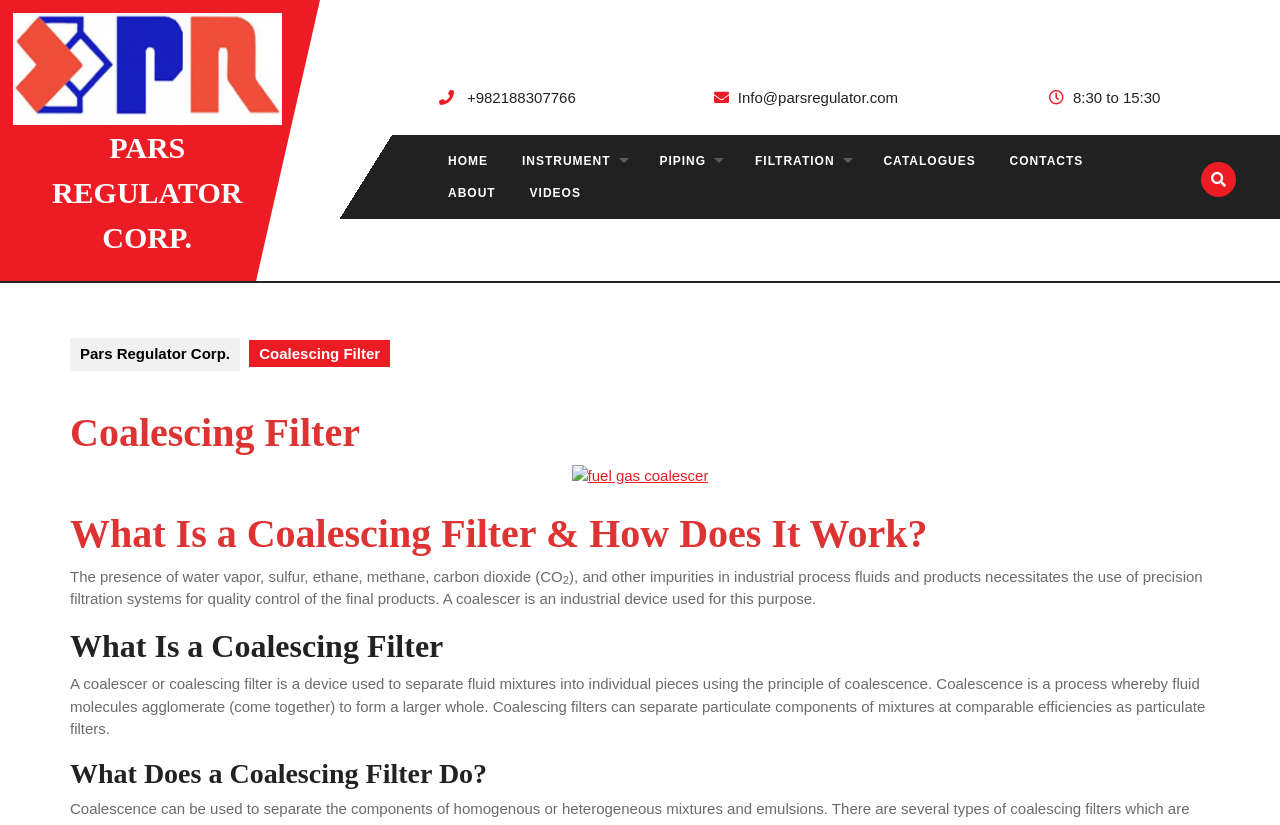Refer to the screenshot and give an in-depth answer to this question: What is the topic of the webpage?

The topic of the webpage is Coalescing Filter, which is evident from the multiple headings and paragraphs on the webpage that discuss the concept of coalescing filters, their working, and their purpose.